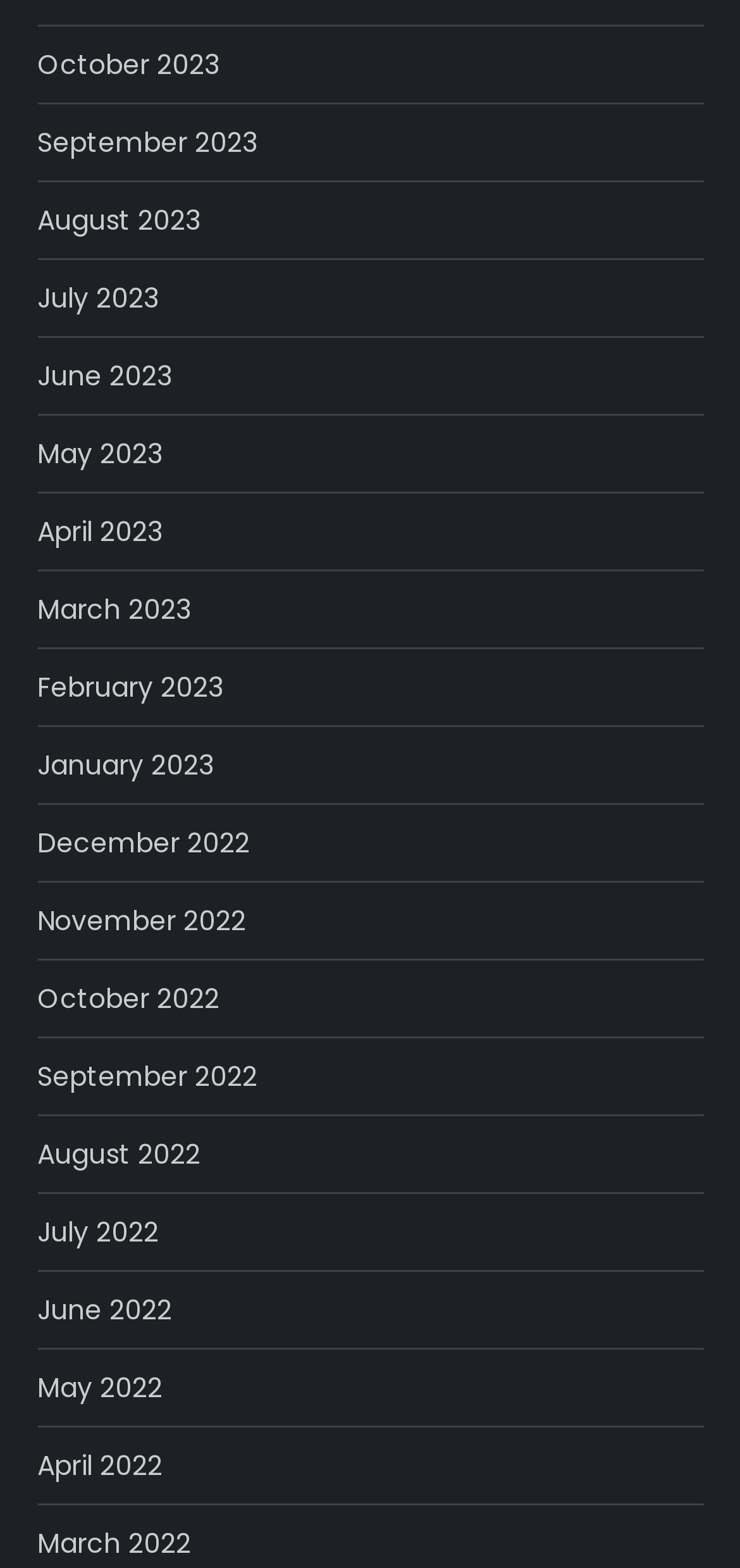Identify the bounding box for the UI element described as: "September 2023". Ensure the coordinates are four float numbers between 0 and 1, formatted as [left, top, right, bottom].

[0.05, 0.075, 0.347, 0.106]